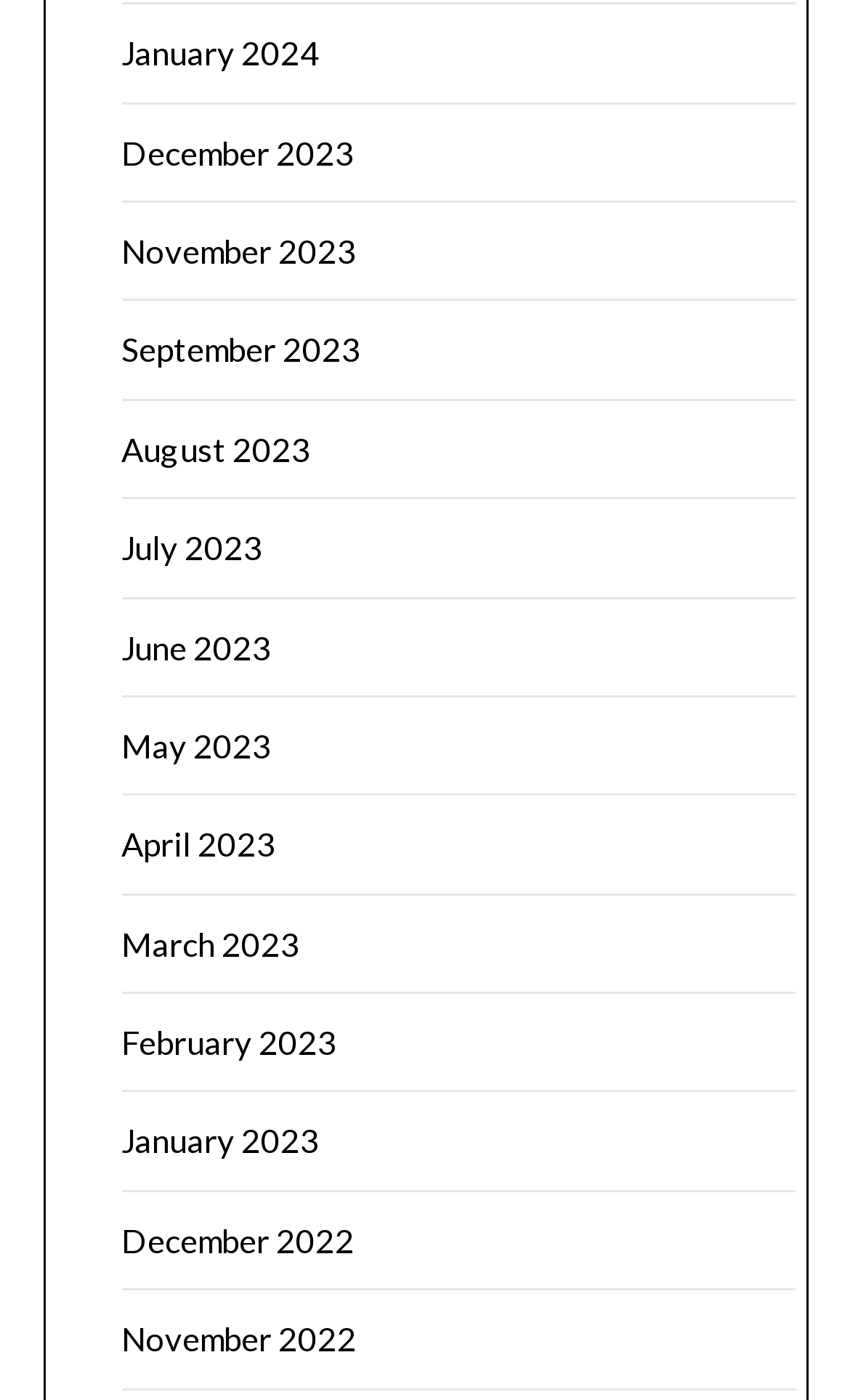Can you find the bounding box coordinates of the area I should click to execute the following instruction: "go to December 2023"?

[0.142, 0.094, 0.417, 0.122]